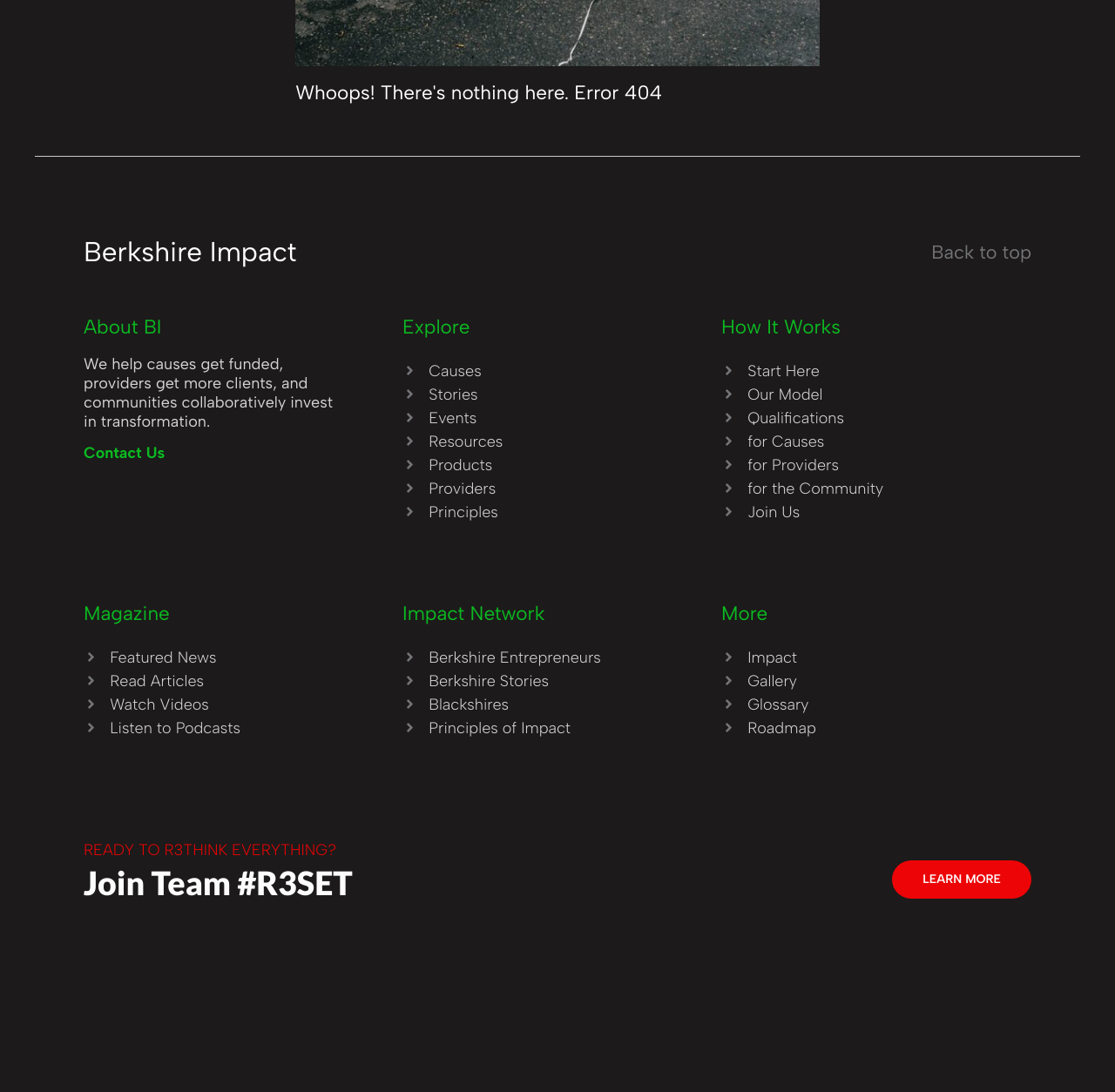Bounding box coordinates are specified in the format (top-left x, top-left y, bottom-right x, bottom-right y). All values are floating point numbers bounded between 0 and 1. Please provide the bounding box coordinate of the region this sentence describes: Events

[0.361, 0.374, 0.639, 0.391]